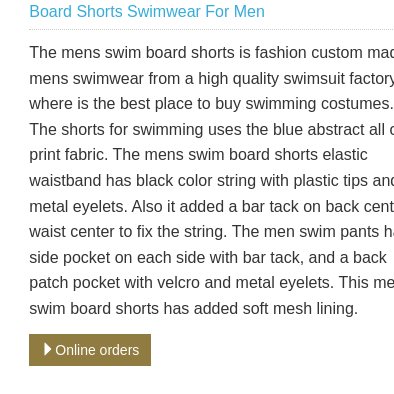Provide a comprehensive description of the image.

This image features stylish Board Shorts Swimwear for Men, designed with a vibrant blue abstract all-over print. The swim shorts are crafted from high-quality polyester, ensuring durability and comfort in water. A prominent elastic waistband features a black color string with plastic tips and metal eyelets, designed for a secure fit. Additionally, the design includes practical elements such as side pockets equipped with bar tacks for extra reinforcement, and a back patch pocket with velcro closure. These swim shorts also incorporate a soft mesh lining, providing an extra layer of comfort. Perfect for swimming or beach outings, these board shorts are a fashionable choice for men's swimwear.